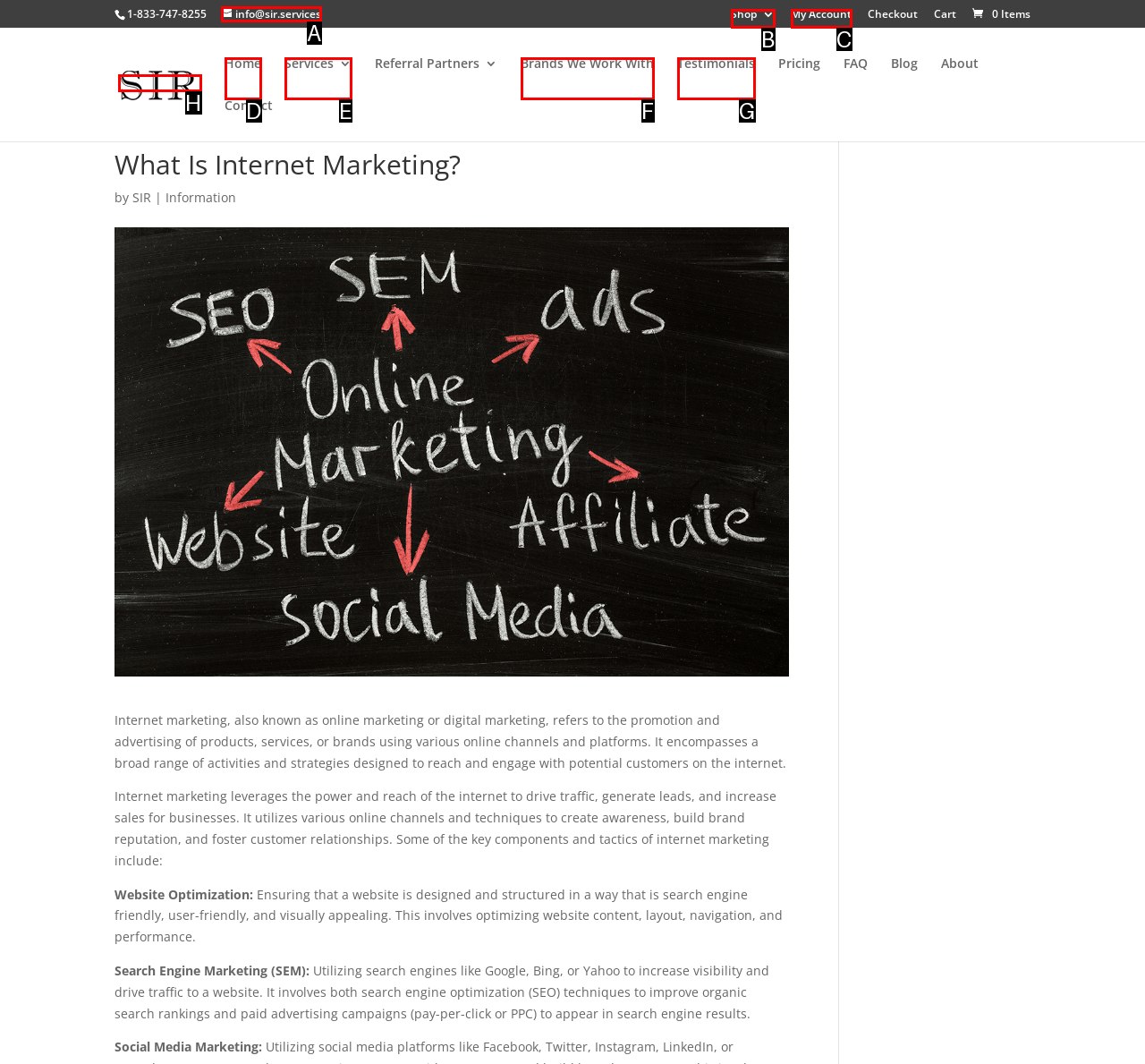Tell me which one HTML element best matches the description: My Account
Answer with the option's letter from the given choices directly.

C